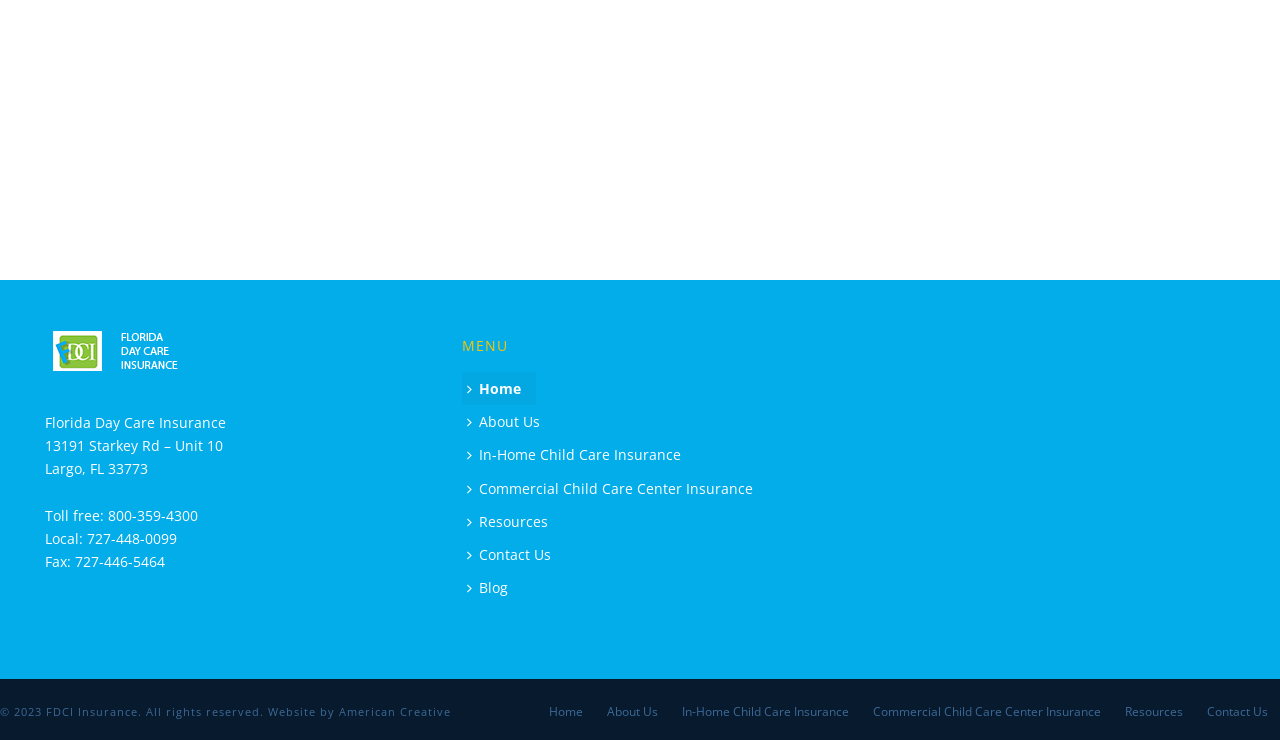What is the company's fax number? From the image, respond with a single word or brief phrase.

727-446-5464